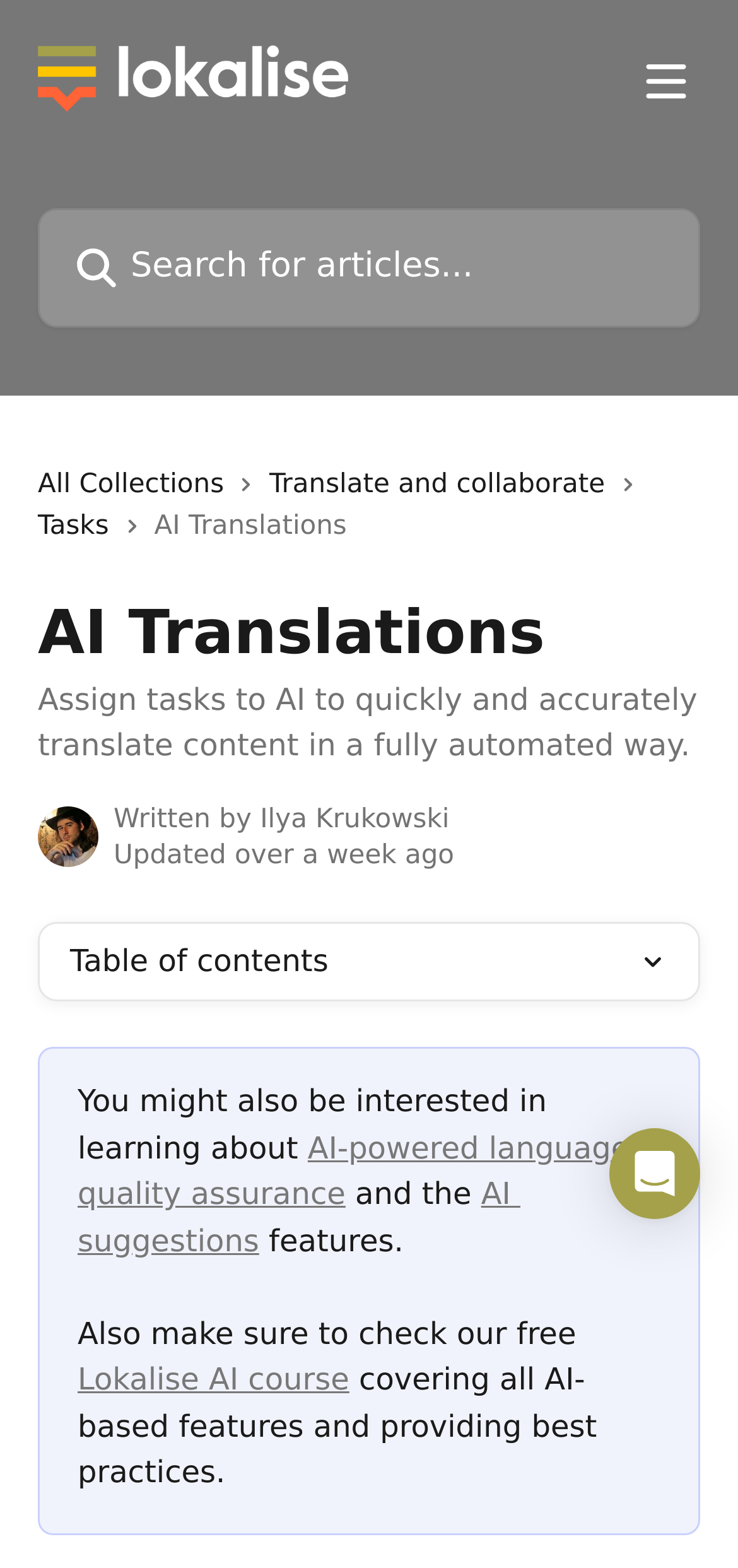Please specify the bounding box coordinates of the clickable region necessary for completing the following instruction: "Open menu". The coordinates must consist of four float numbers between 0 and 1, i.e., [left, top, right, bottom].

[0.856, 0.037, 0.949, 0.066]